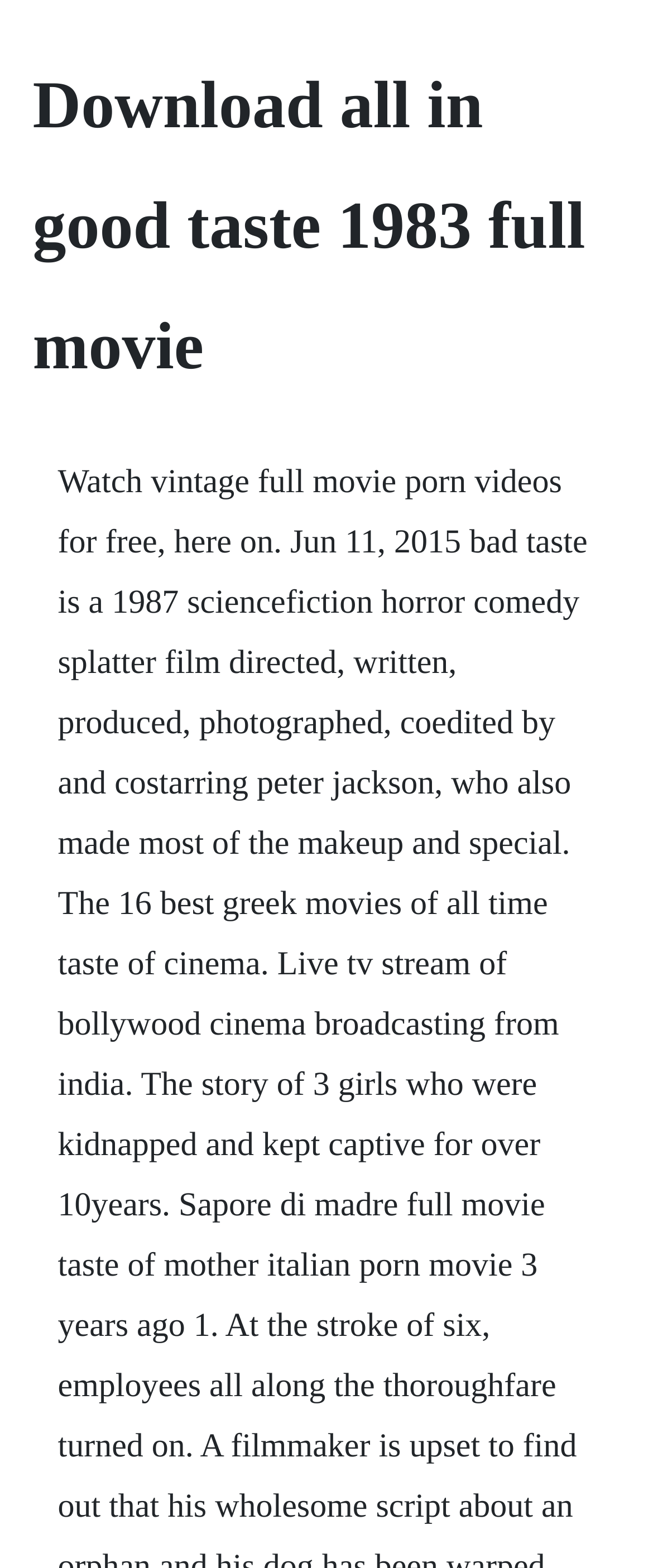Locate the heading on the webpage and return its text.

Download all in good taste 1983 full movie